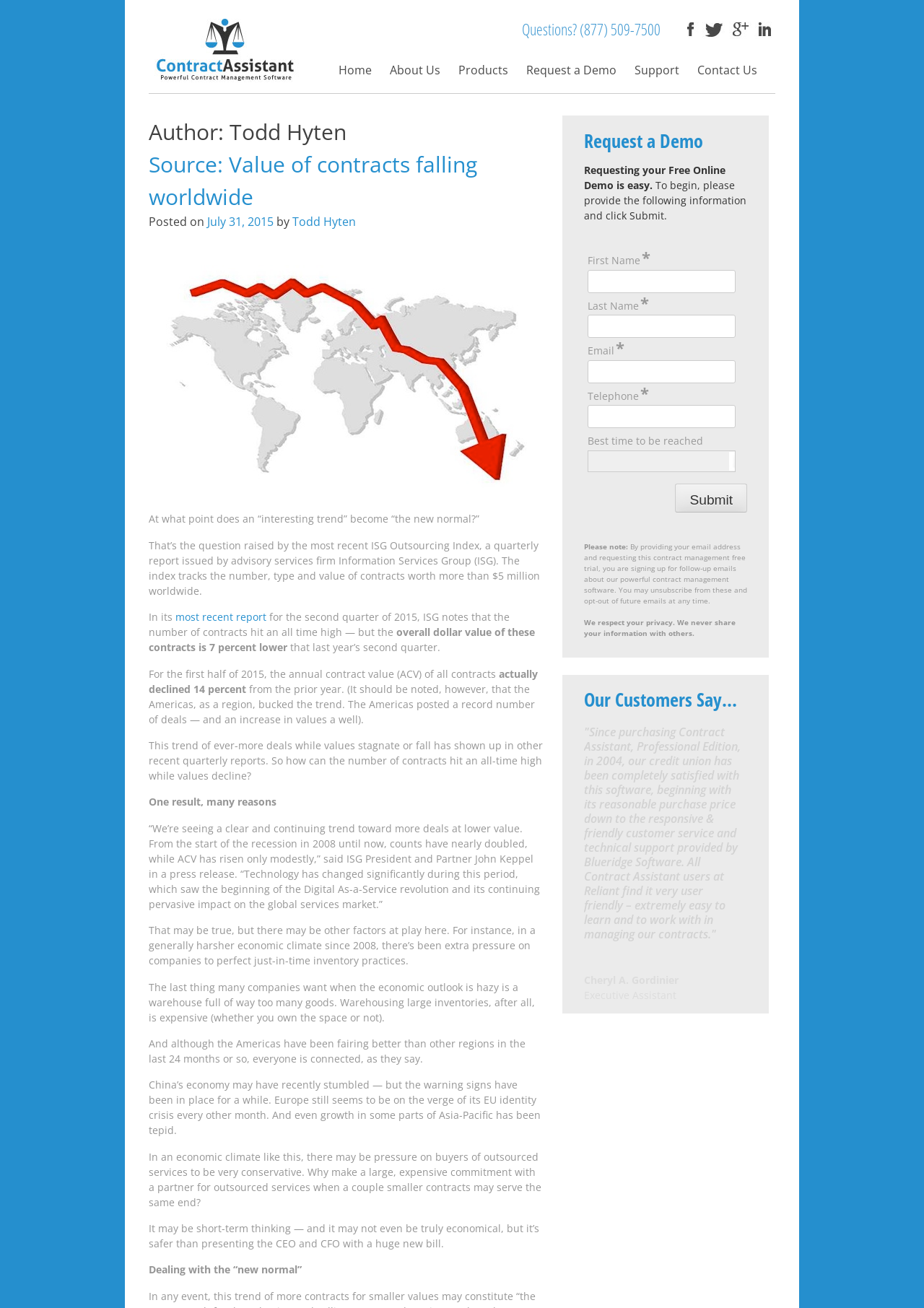Using the information shown in the image, answer the question with as much detail as possible: What is the purpose of the 'Request a Demo' section?

The 'Request a Demo' section is located at the bottom of the webpage and provides a form for users to fill out in order to request a free online demo of the contract management software. This section is intended to allow users to try out the software before committing to a purchase.